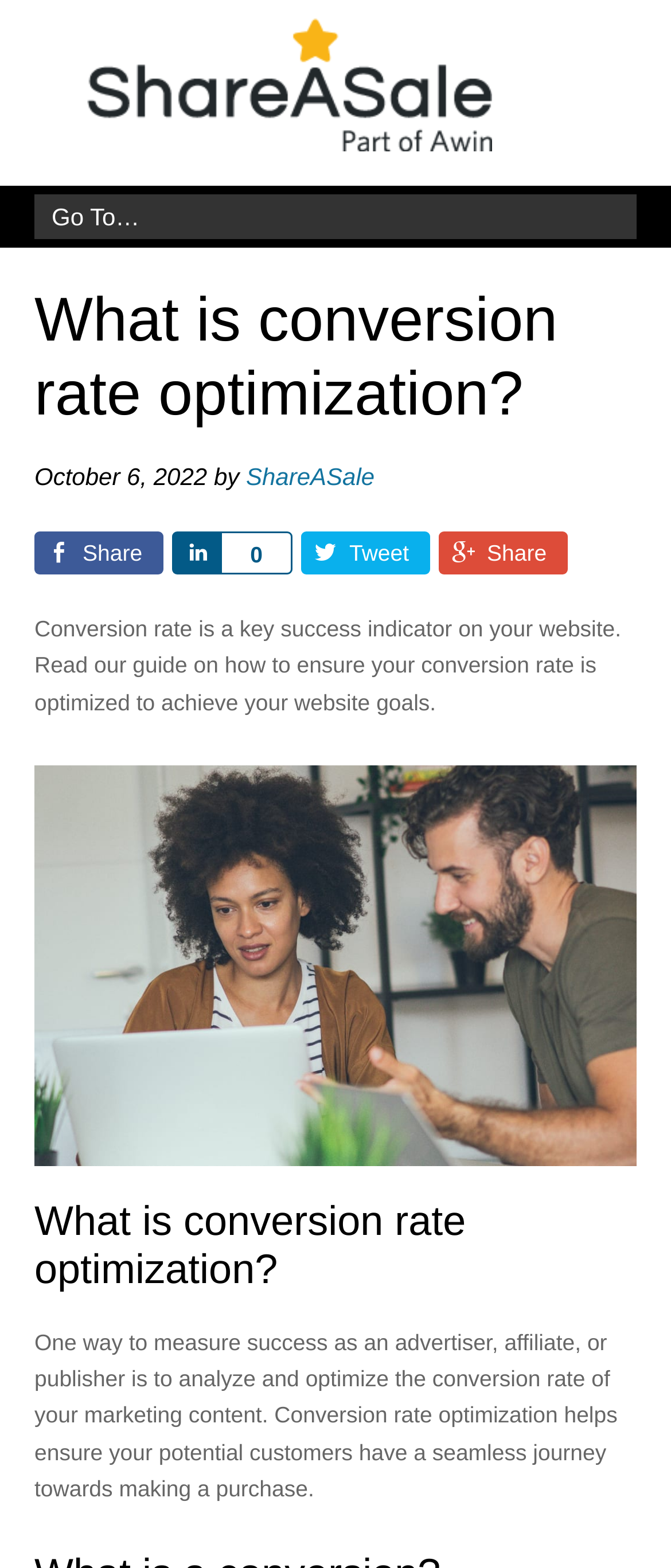Can you specify the bounding box coordinates for the region that should be clicked to fulfill this instruction: "Read more about conversion rate optimization".

[0.051, 0.488, 0.949, 0.75]